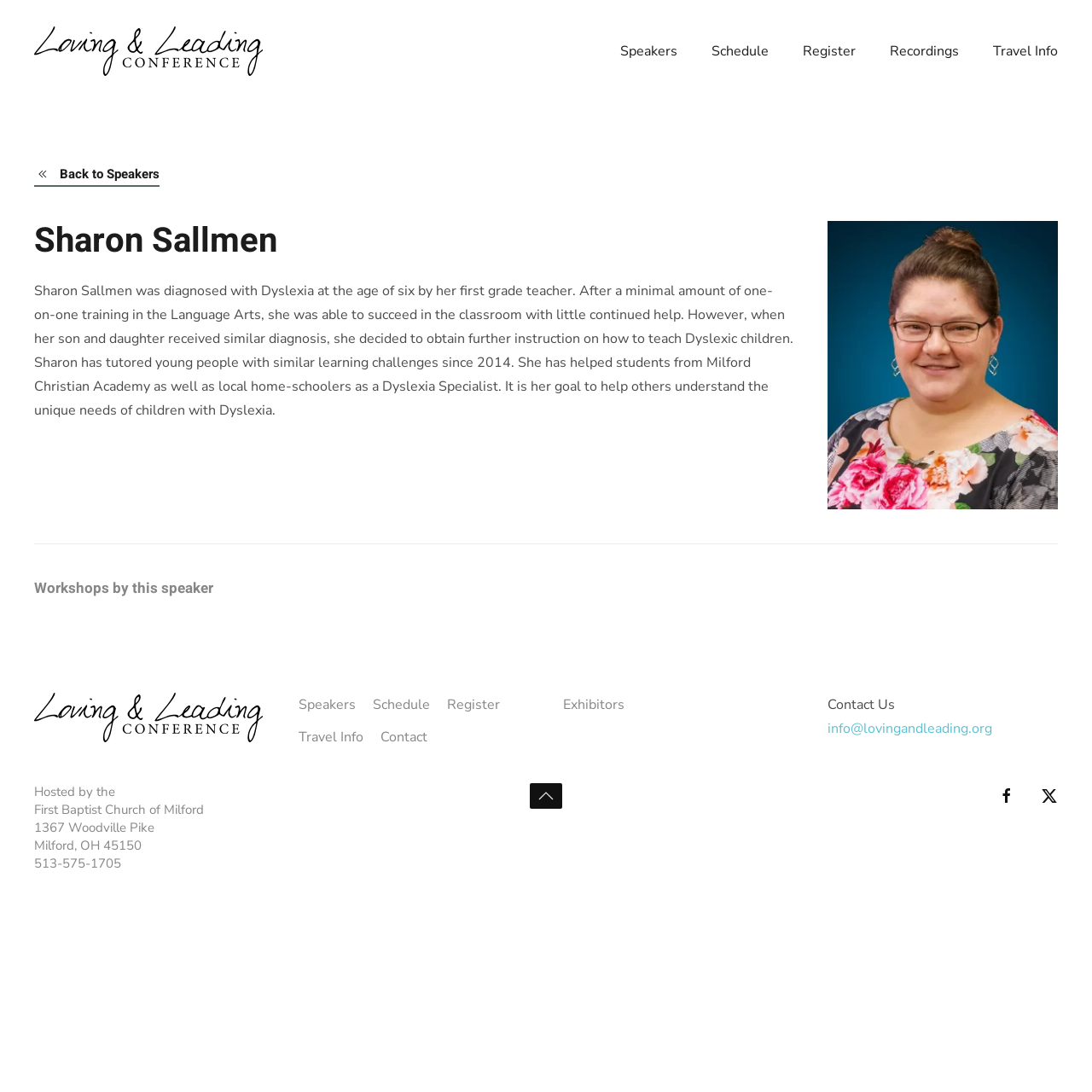Determine the bounding box coordinates of the area to click in order to meet this instruction: "Scroll to the top of the page".

[0.485, 0.717, 0.515, 0.741]